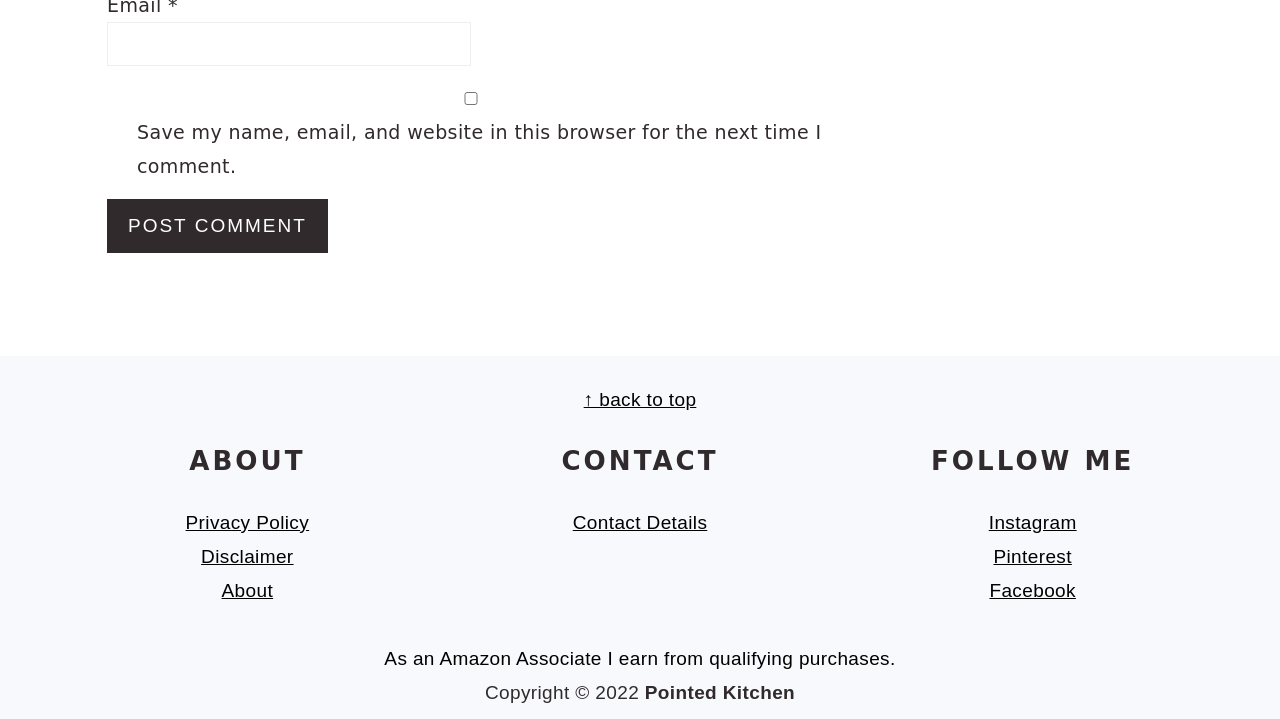Please specify the coordinates of the bounding box for the element that should be clicked to carry out this instruction: "Post a comment". The coordinates must be four float numbers between 0 and 1, formatted as [left, top, right, bottom].

[0.084, 0.276, 0.256, 0.351]